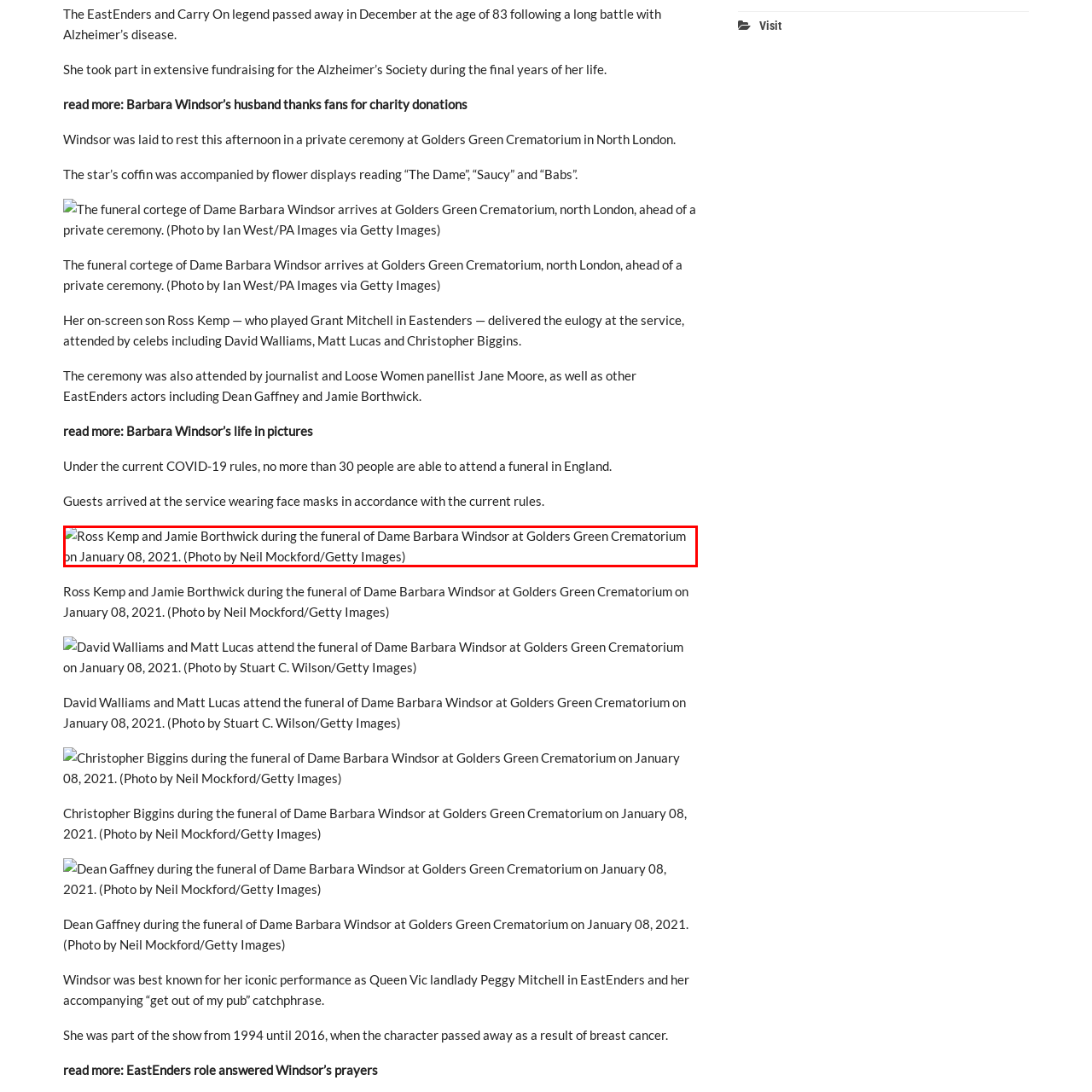Please analyze the portion of the image highlighted by the red bounding box and respond to the following question with a detailed explanation based on what you see: Where is Dame Barbara Windsor's funeral taking place?

The caption explicitly states that the funeral of Dame Barbara Windsor is taking place at Golders Green Crematorium, which is the location where Ross Kemp and Jamie Borthwick are paying their respects.